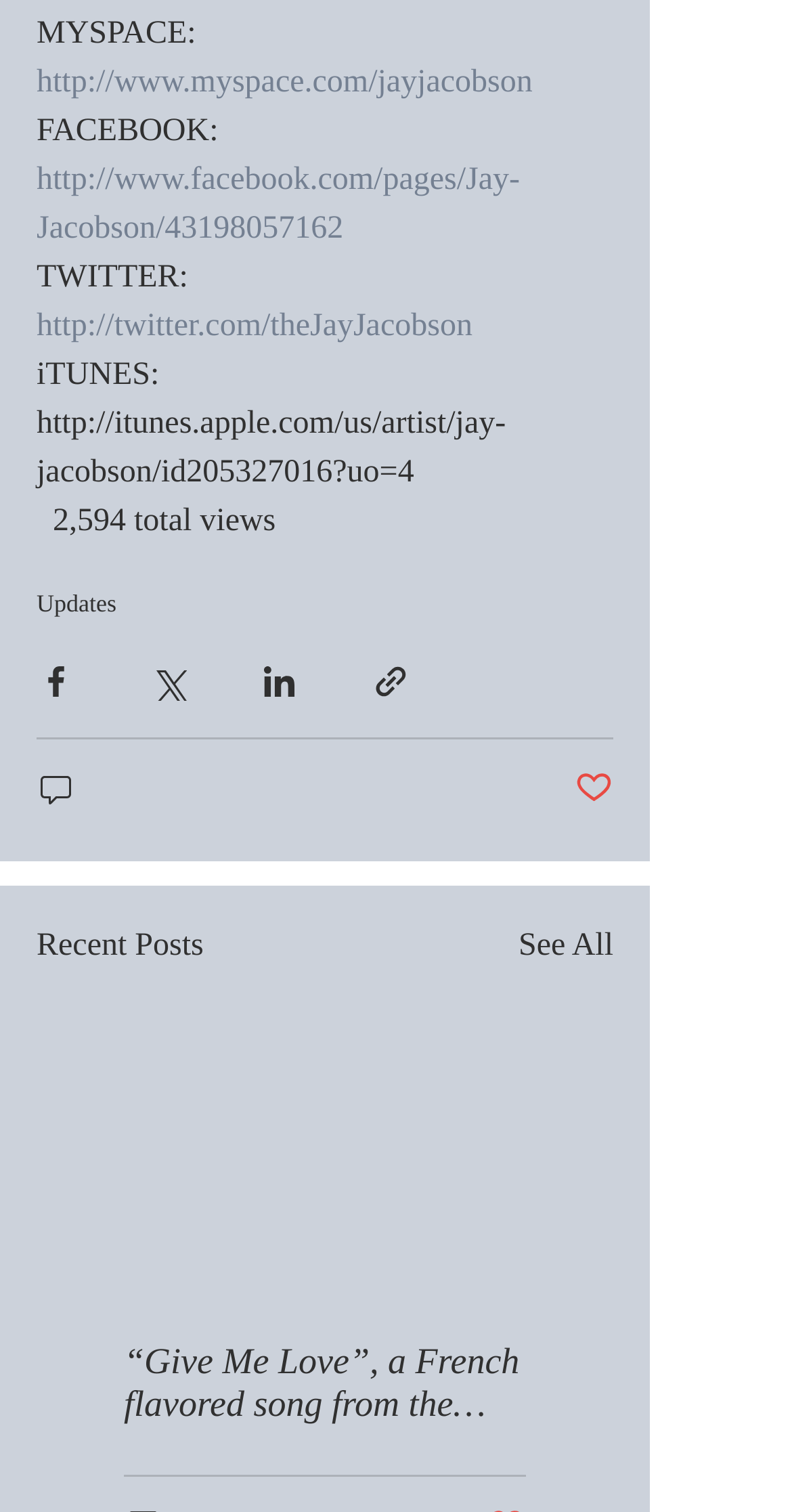Determine the bounding box coordinates of the clickable element to achieve the following action: 'Share via Facebook'. Provide the coordinates as four float values between 0 and 1, formatted as [left, top, right, bottom].

[0.046, 0.438, 0.095, 0.464]